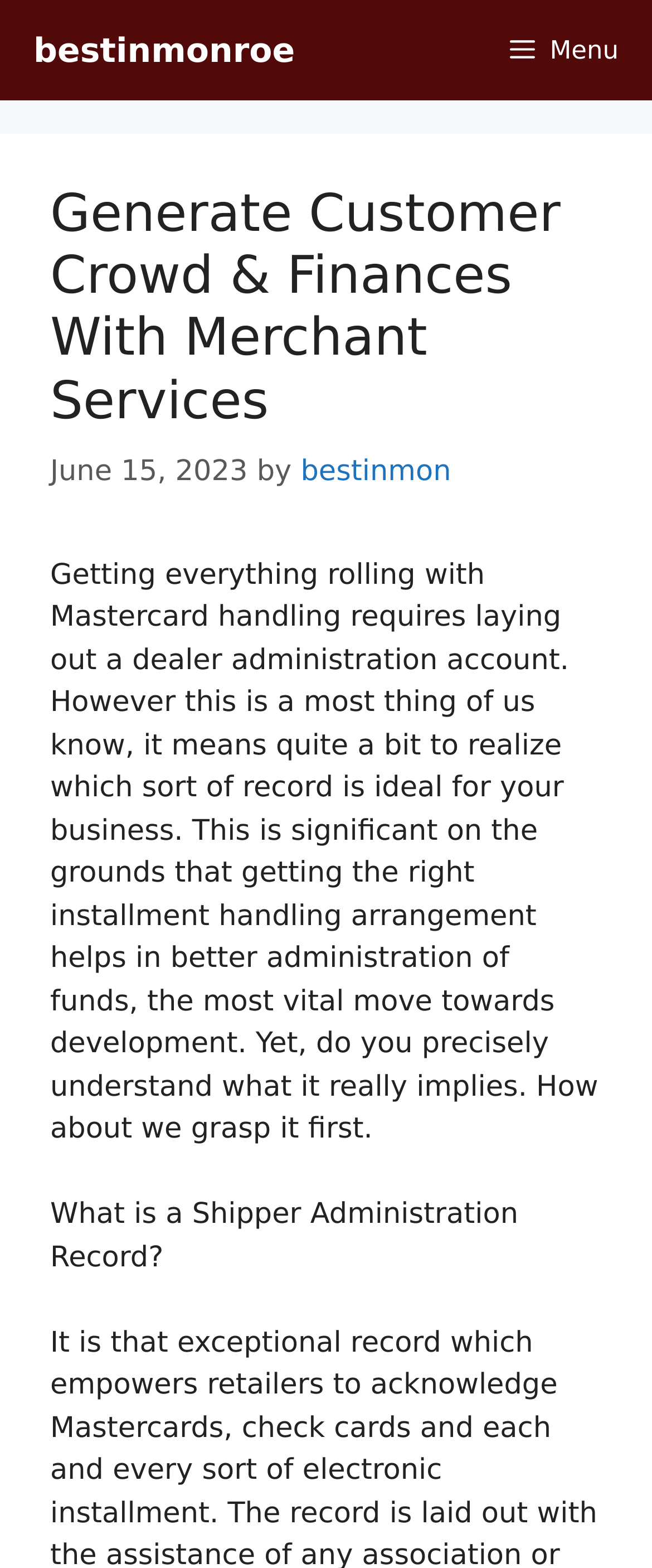Locate the UI element described as follows: "bestinmon". Return the bounding box coordinates as four float numbers between 0 and 1 in the order [left, top, right, bottom].

[0.461, 0.29, 0.692, 0.312]